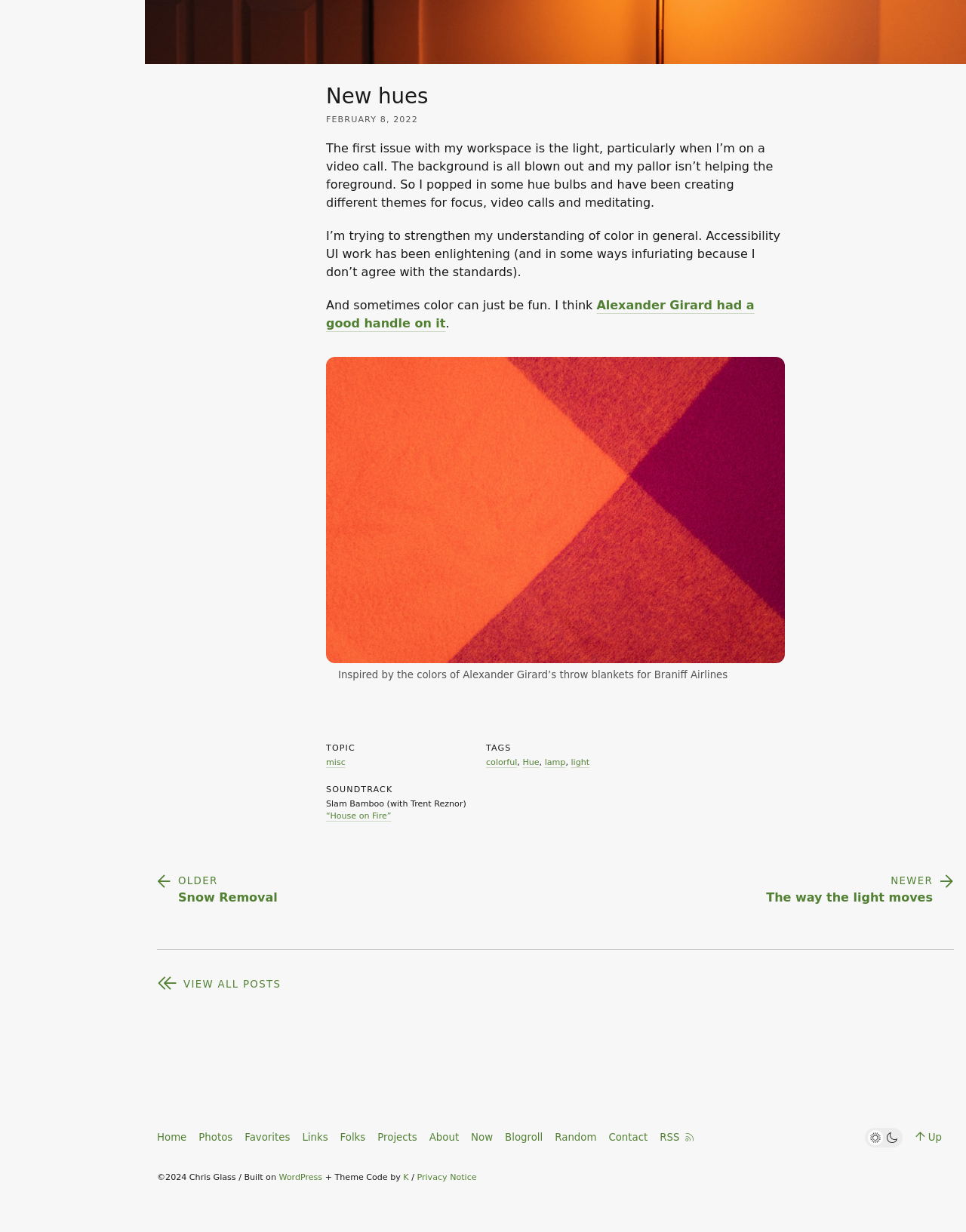Using the given element description, provide the bounding box coordinates (top-left x, top-left y, bottom-right x, bottom-right y) for the corresponding UI element in the screenshot: NewerThe way the light moves

[0.793, 0.707, 0.988, 0.736]